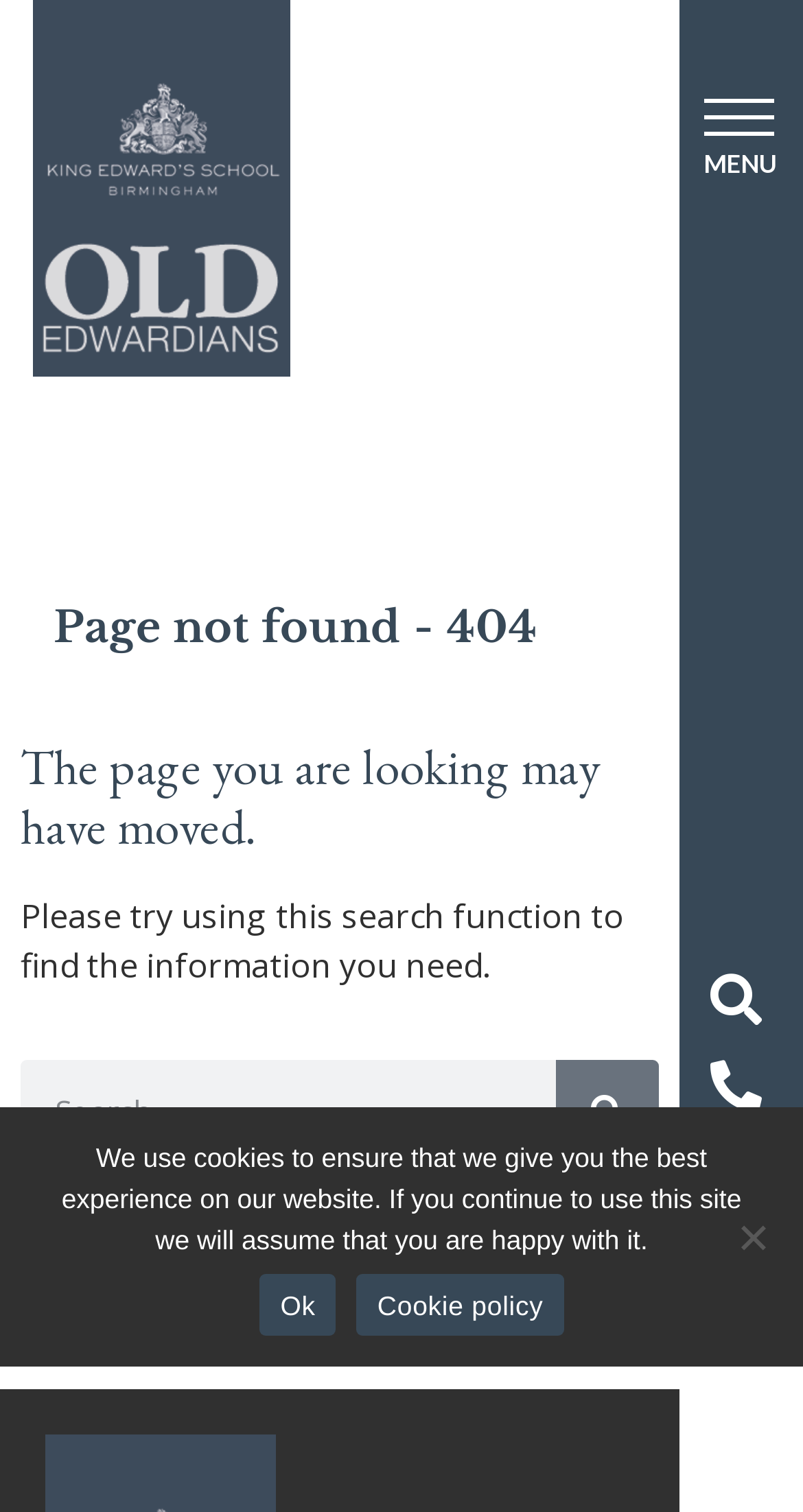Give the bounding box coordinates for the element described as: "alt="KES OE Logo"".

[0.041, 0.0, 0.656, 0.248]